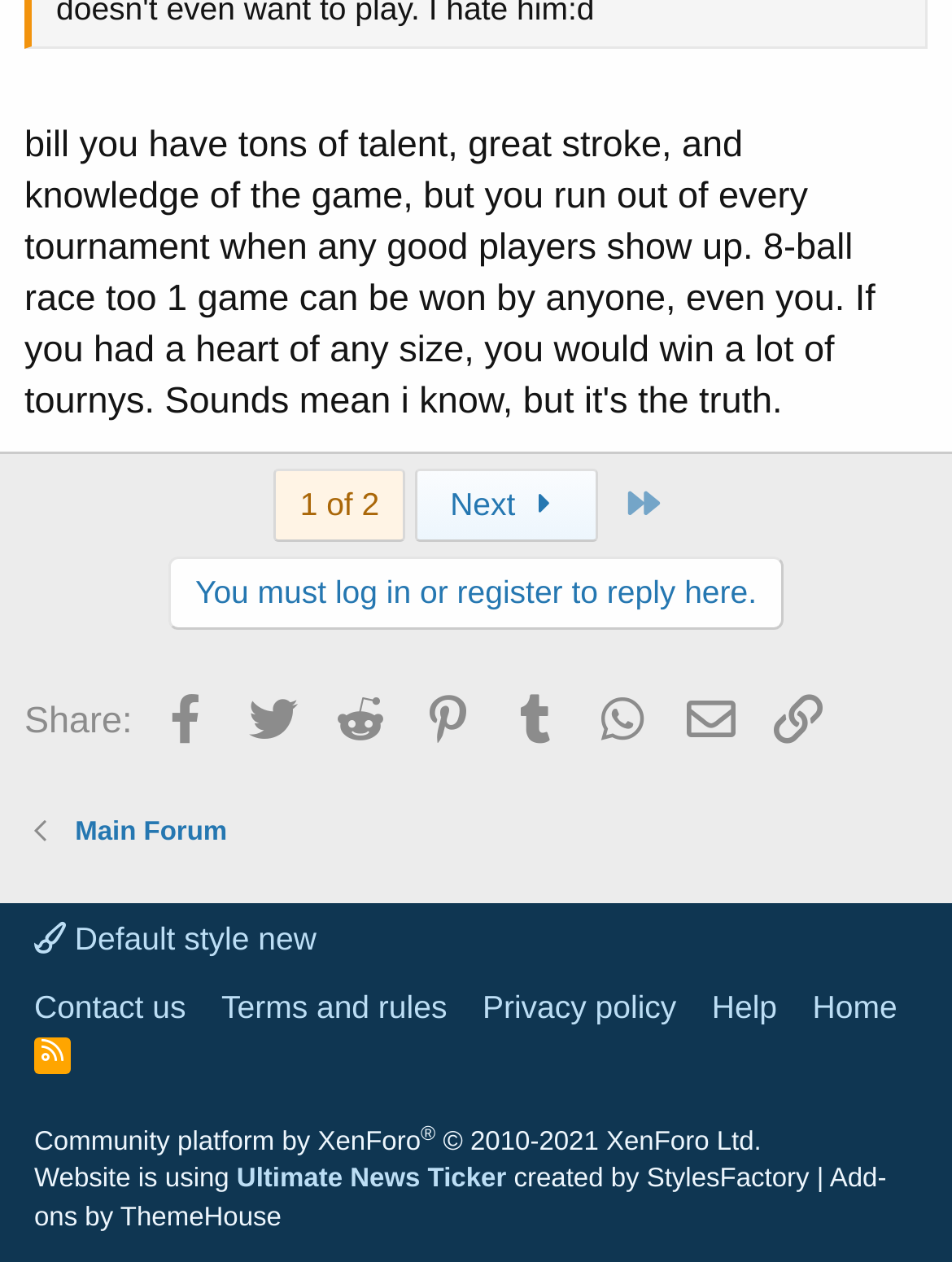Answer the question in a single word or phrase:
How many links are there in the main navigation menu?

9